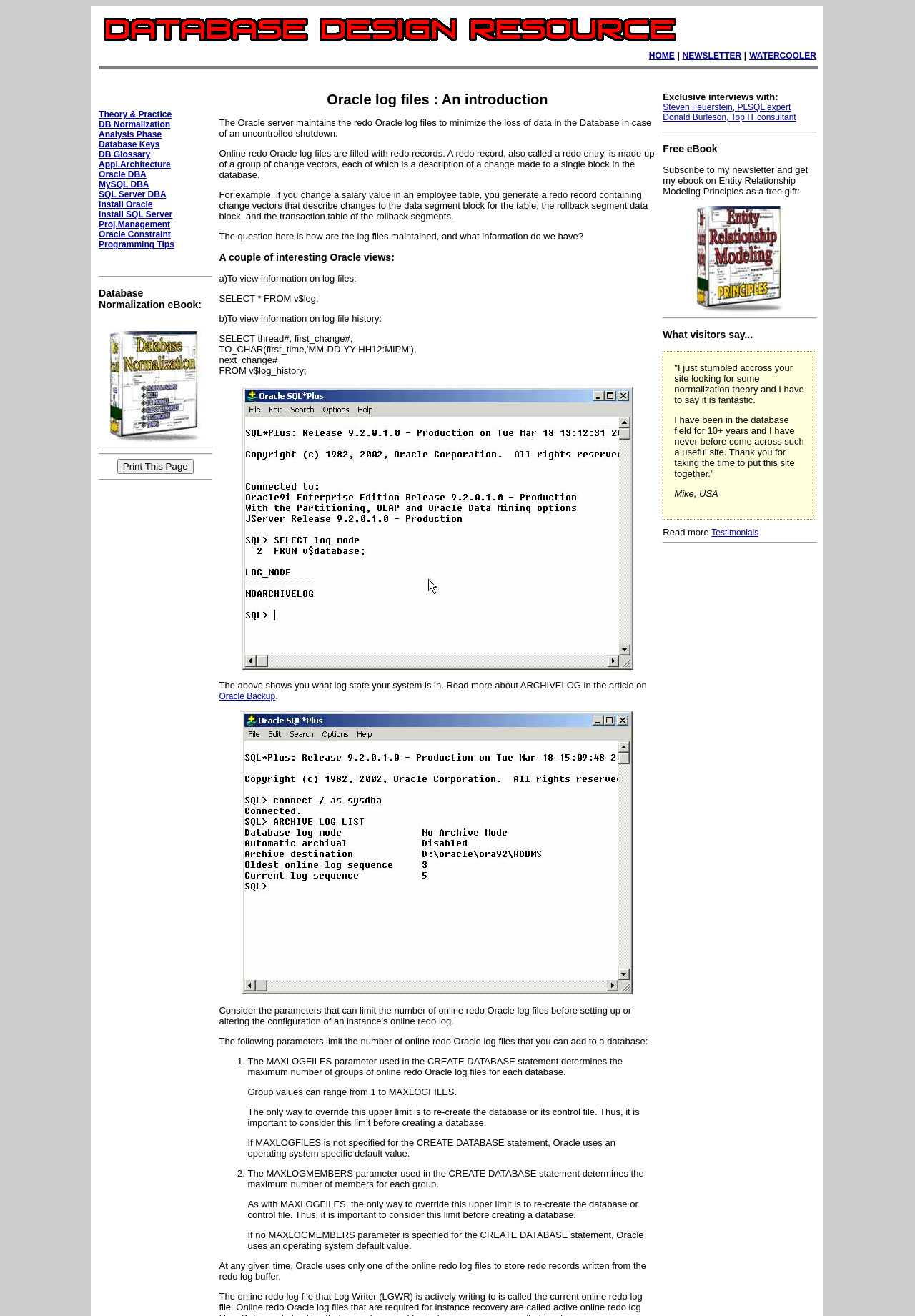What is the default value of MAXLOGFILES if not specified?
Based on the image, give a concise answer in the form of a single word or short phrase.

Operating system specific default value